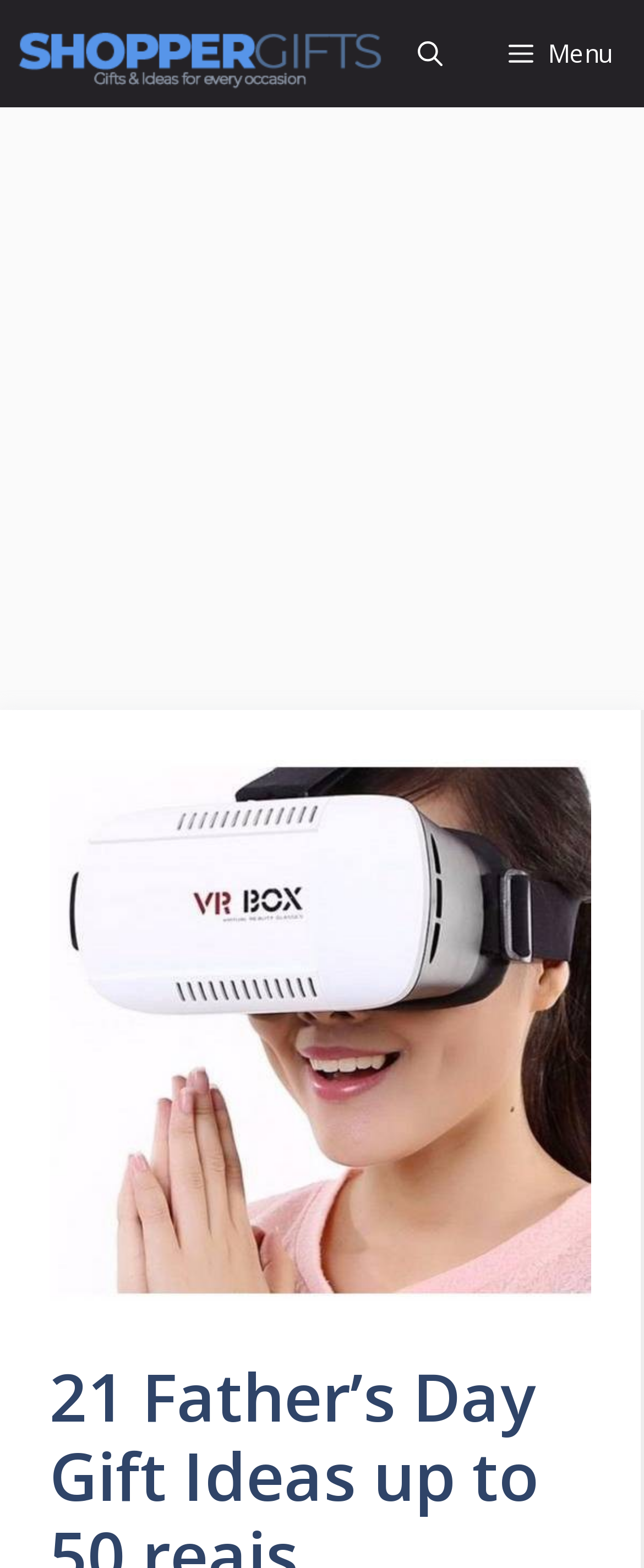Predict the bounding box coordinates of the UI element that matches this description: "Majestic Jerseys Wholesale". The coordinates should be in the format [left, top, right, bottom] with each value between 0 and 1.

None